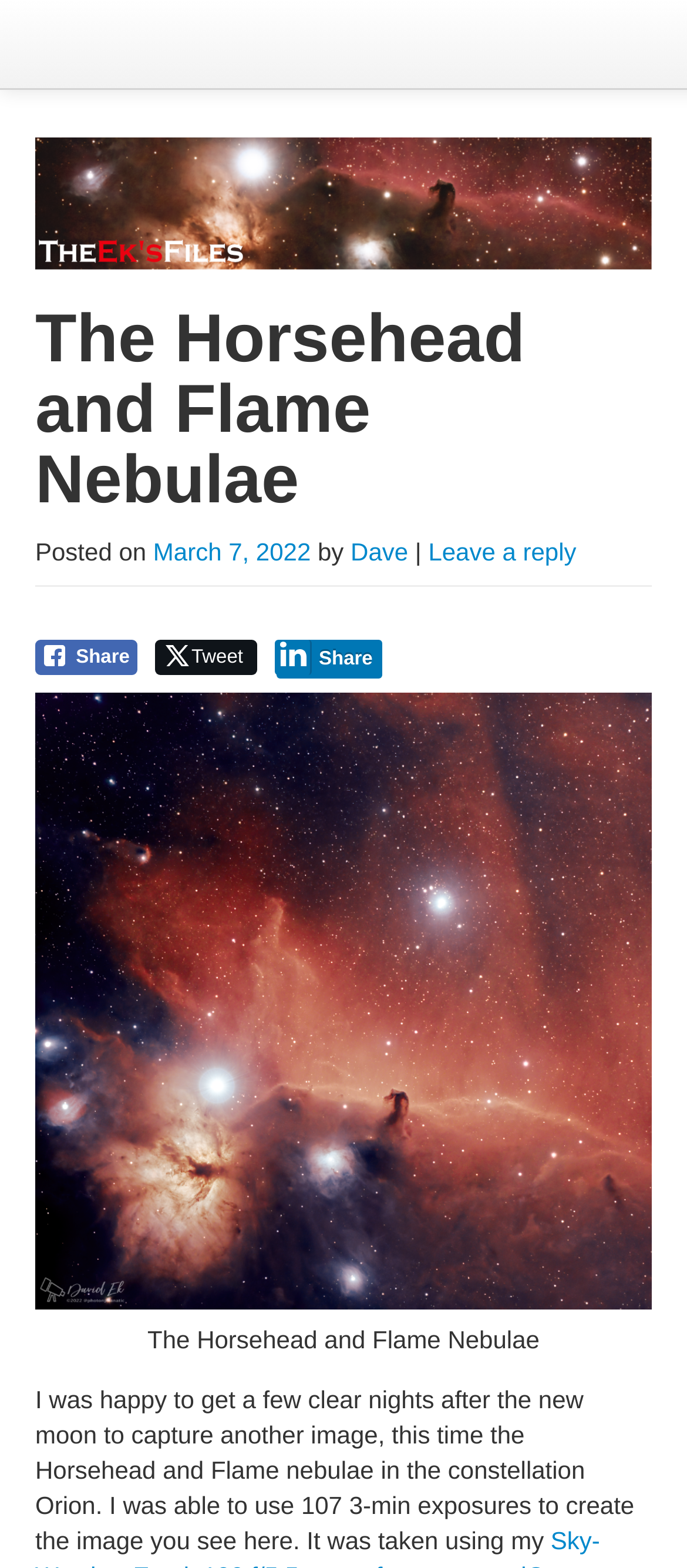Please identify the bounding box coordinates for the region that you need to click to follow this instruction: "Search for something".

[0.051, 0.335, 0.656, 0.369]